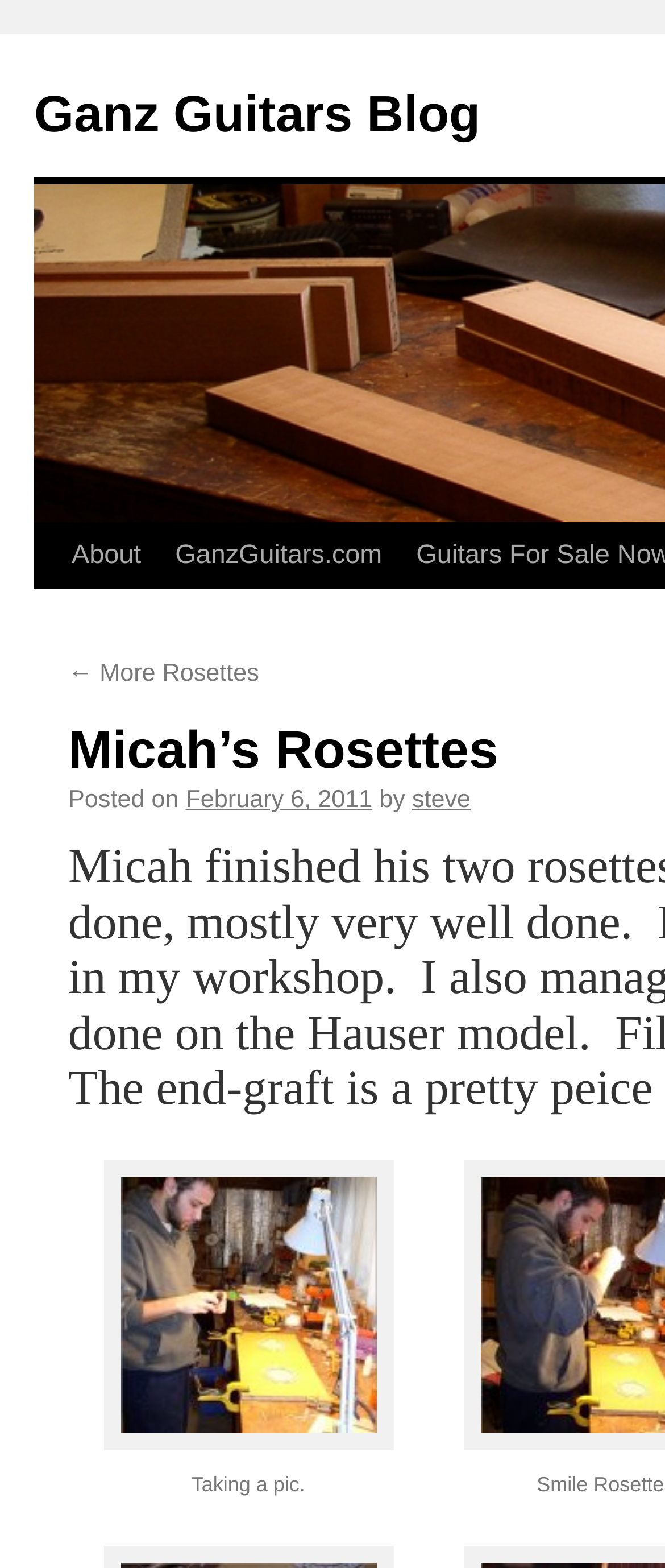Pinpoint the bounding box coordinates of the area that must be clicked to complete this instruction: "Click on the menu button".

None